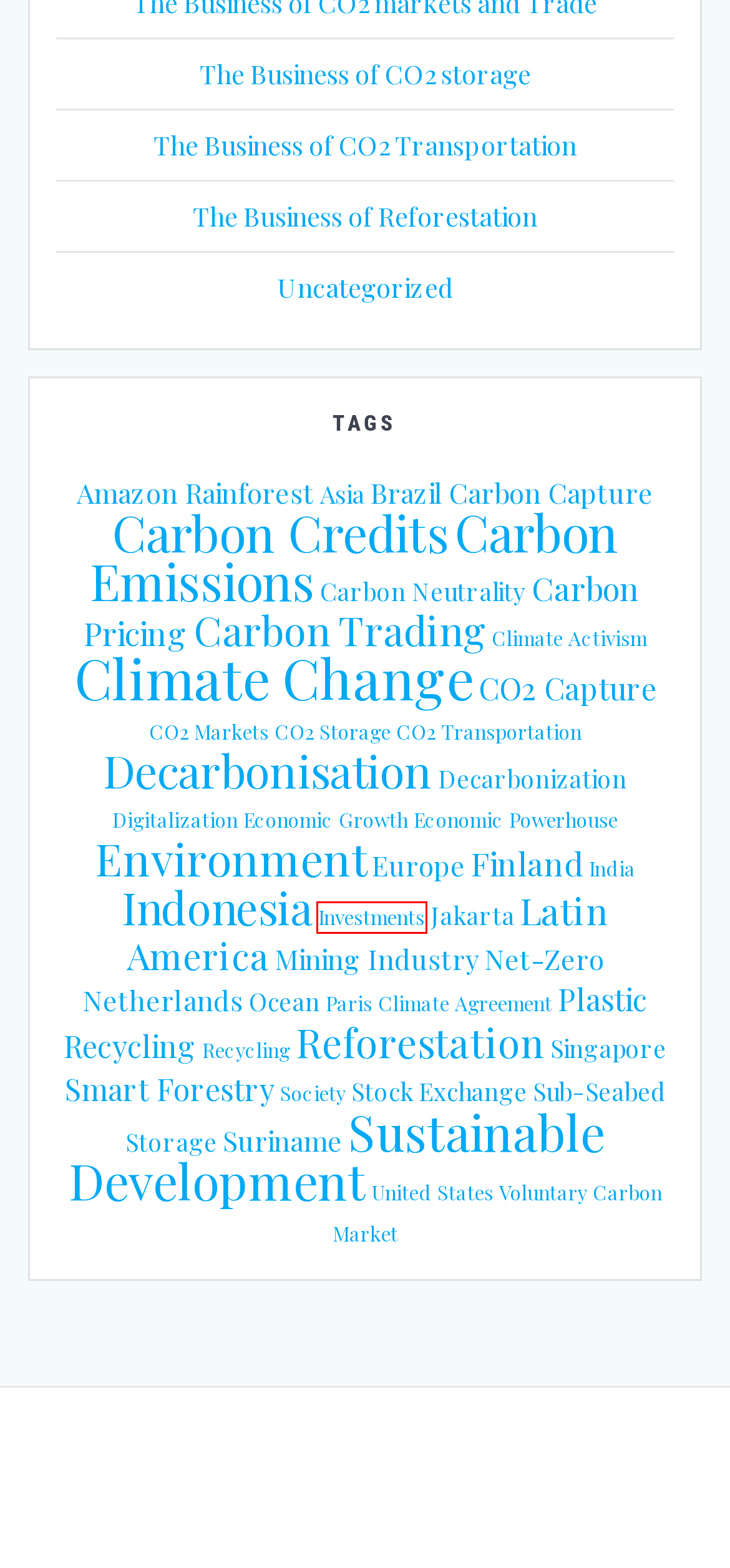Given a screenshot of a webpage with a red bounding box around a UI element, please identify the most appropriate webpage description that matches the new webpage after you click on the element. Here are the candidates:
A. Ocean Archives - Eyes on Indonesia Reforestation
B. Investments Archives - Eyes on Indonesia Reforestation
C. Voluntary Carbon Market Archives - Eyes on Indonesia Reforestation
D. Sub-Seabed Storage Archives - Eyes on Indonesia Reforestation
E. Jakarta Archives - Eyes on Indonesia Reforestation
F. Environment Archives - Eyes on Indonesia Reforestation
G. Carbon Trading Archives - Eyes on Indonesia Reforestation
H. Digitalization Archives - Eyes on Indonesia Reforestation

B